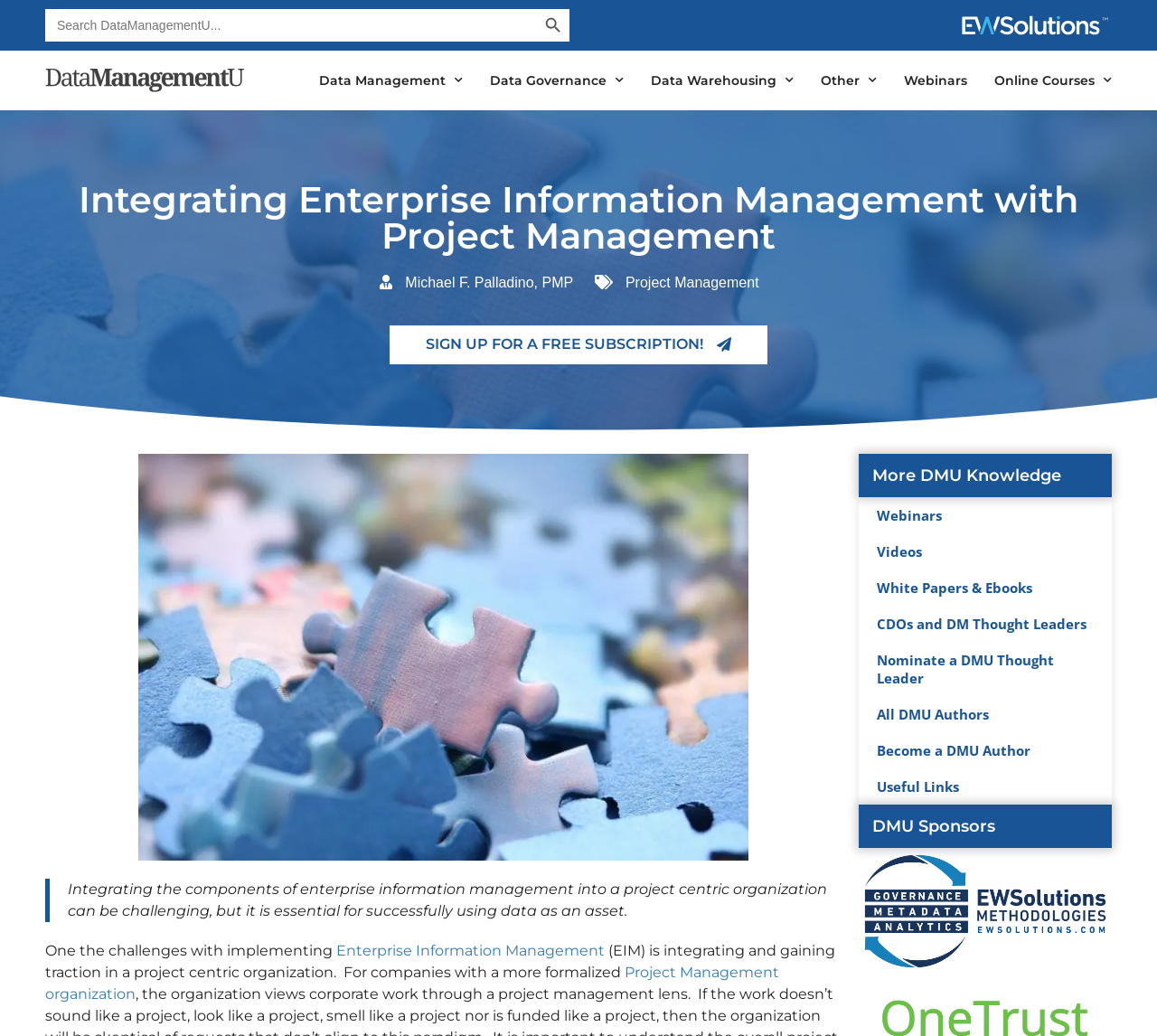Can you give a detailed response to the following question using the information from the image? What is the section below the article about?

The section below the article has a heading 'More DMU Knowledge' and it contains links to webinars, videos, white papers, and other resources. This suggests that the section is about providing more knowledge and resources related to DMU.